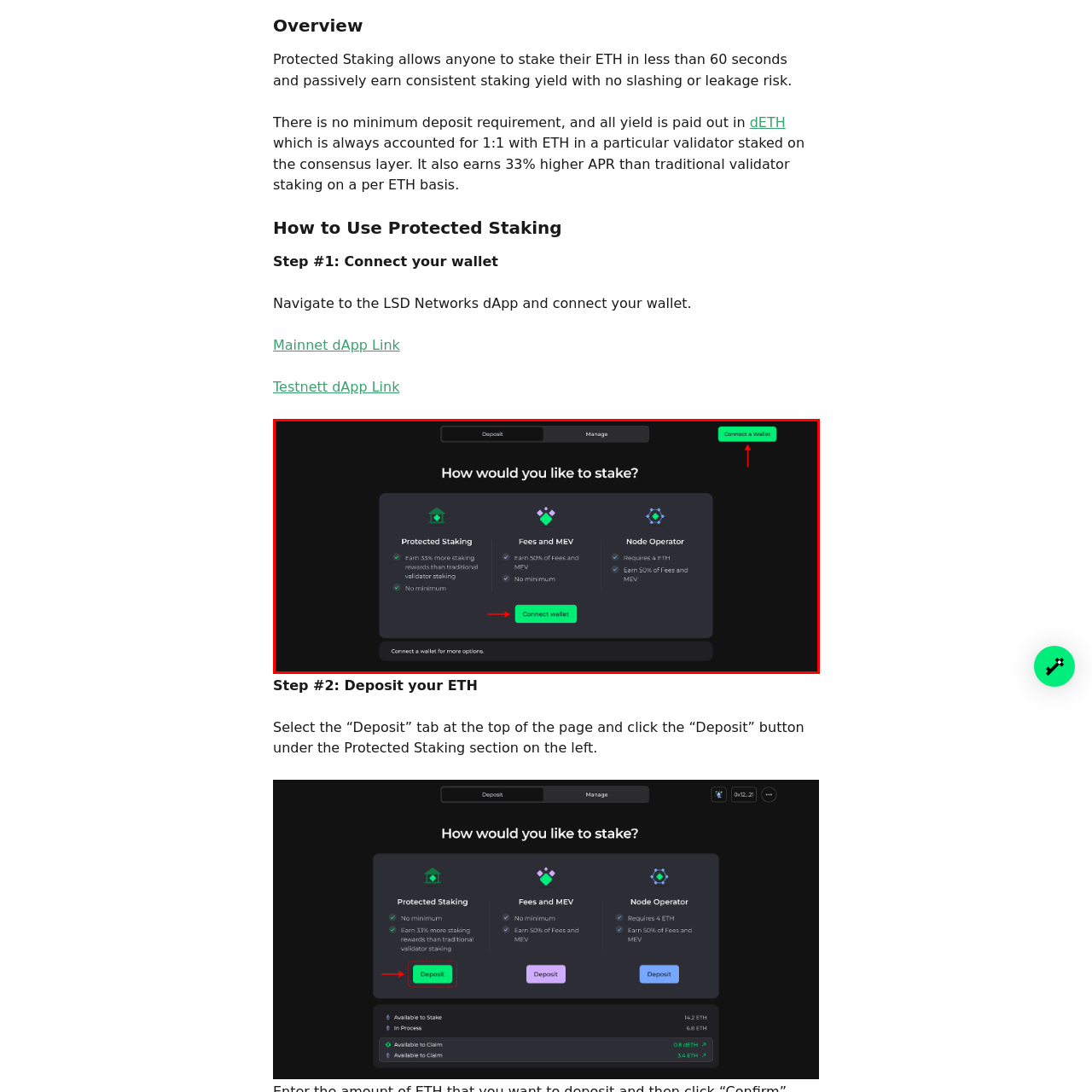Explain in detail what is shown in the red-bordered image.

The image showcases a user-friendly interface for a staking platform, prominently displaying options for users to choose how they would like to stake their assets. It features three distinct categories: "Protected Staking," "Fees and MEV," and "Node Operator." Each category outlines key benefits, such as earning 33% more staking rewards compared to traditional validator staking and having no minimum deposit requirements.

At the center of the interface, there are two buttons labeled "Connect Wallet"—one in a prominent green color, encouraging users to initiate the connection process, while the other is positioned at the top right. This design invites users to decide on their staking method while providing a seamless way to connect their cryptocurrency wallets. The page emphasizes ease of entry into staking, catering to both beginners and experienced users alike.